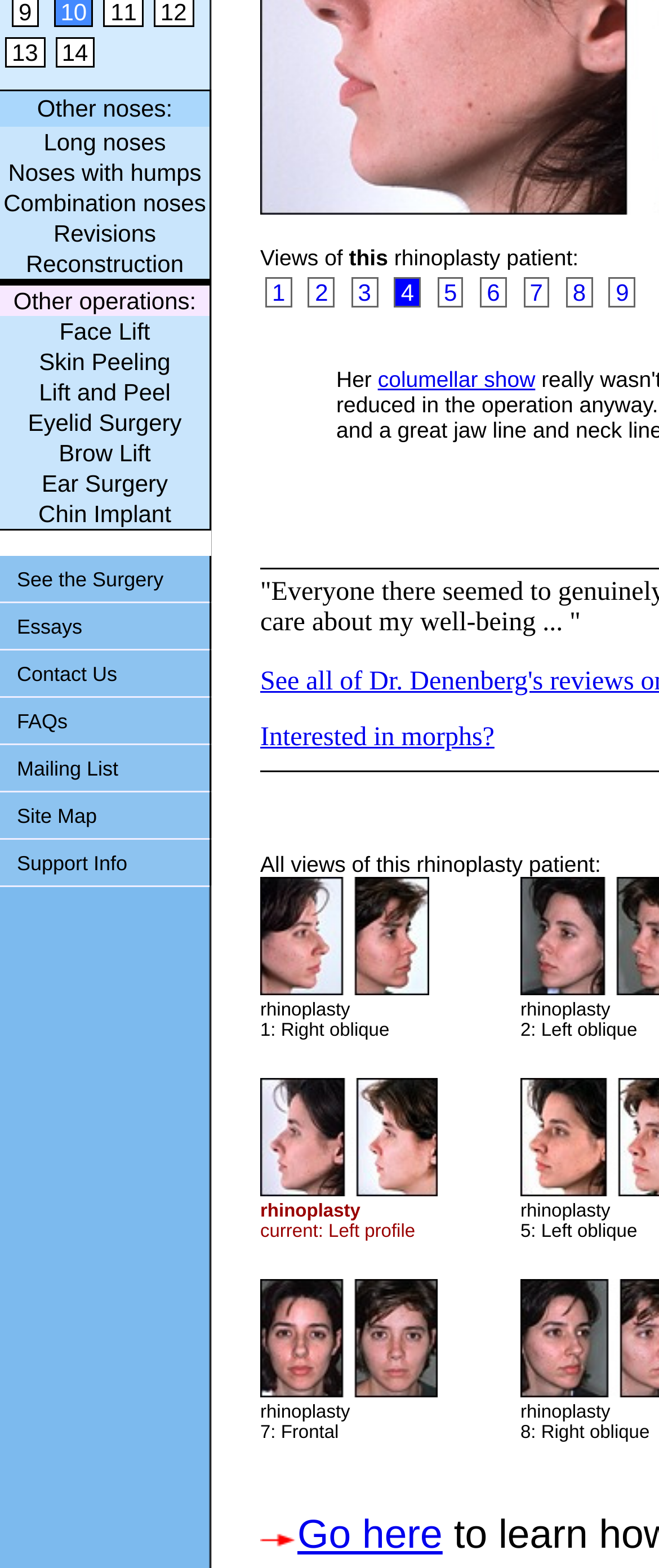Please provide the bounding box coordinates in the format (top-left x, top-left y, bottom-right x, bottom-right y). Remember, all values are floating point numbers between 0 and 1. What is the bounding box coordinate of the region described as: See the Surgery

[0.0, 0.355, 0.321, 0.384]